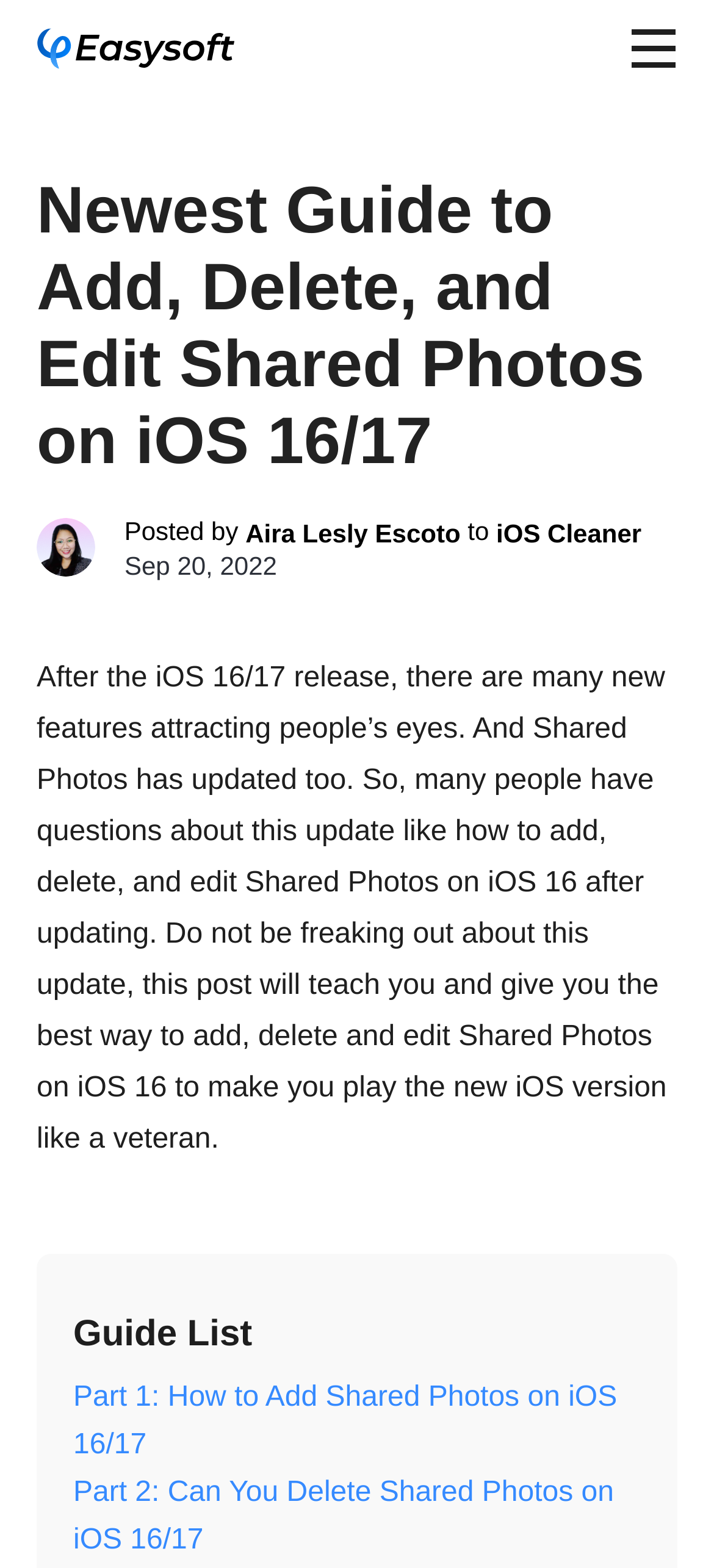Respond concisely with one word or phrase to the following query:
What is the category of the website?

iOS Cleaner